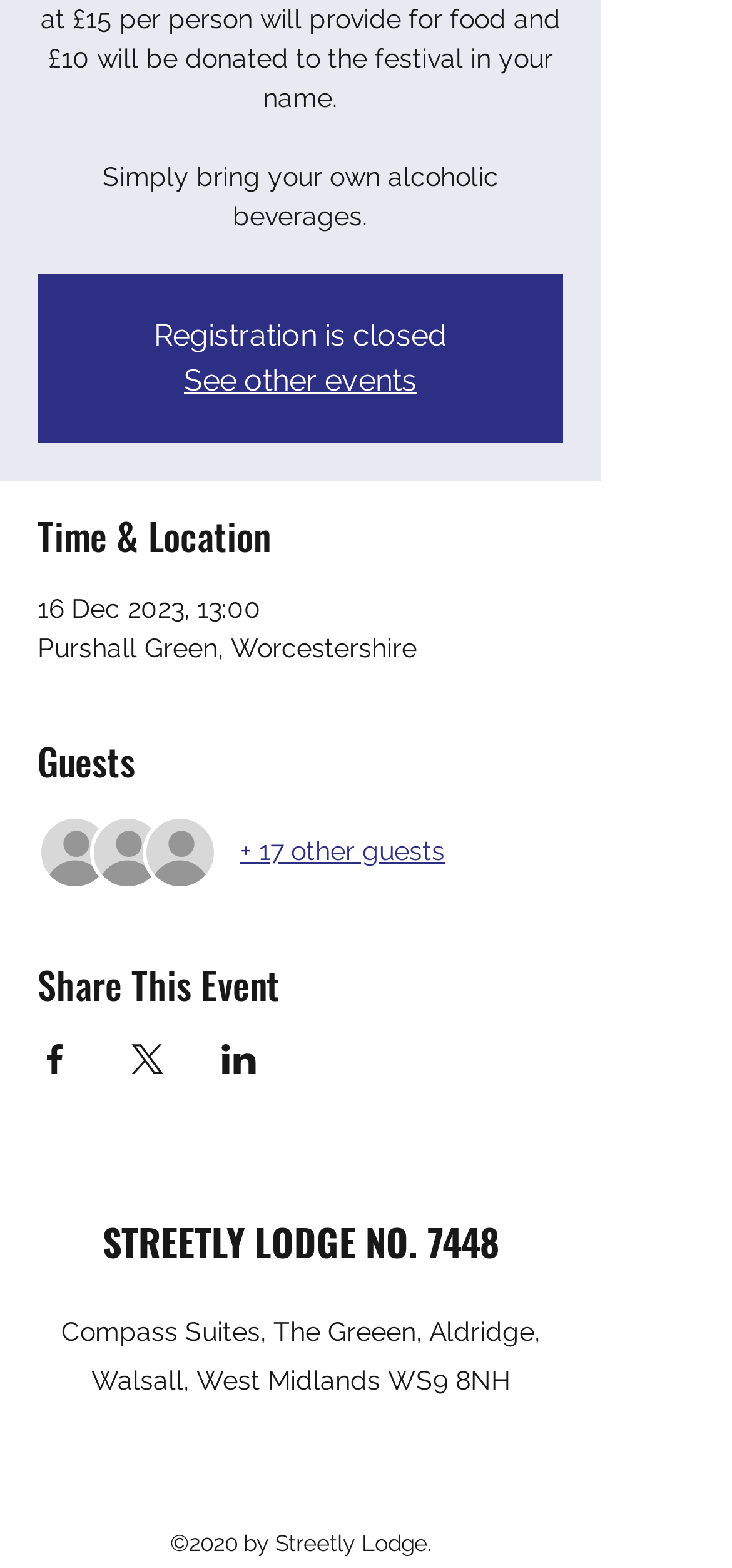Indicate the bounding box coordinates of the element that needs to be clicked to satisfy the following instruction: "Check Social Bar on Facebook". The coordinates should be four float numbers between 0 and 1, i.e., [left, top, right, bottom].

[0.385, 0.923, 0.436, 0.947]